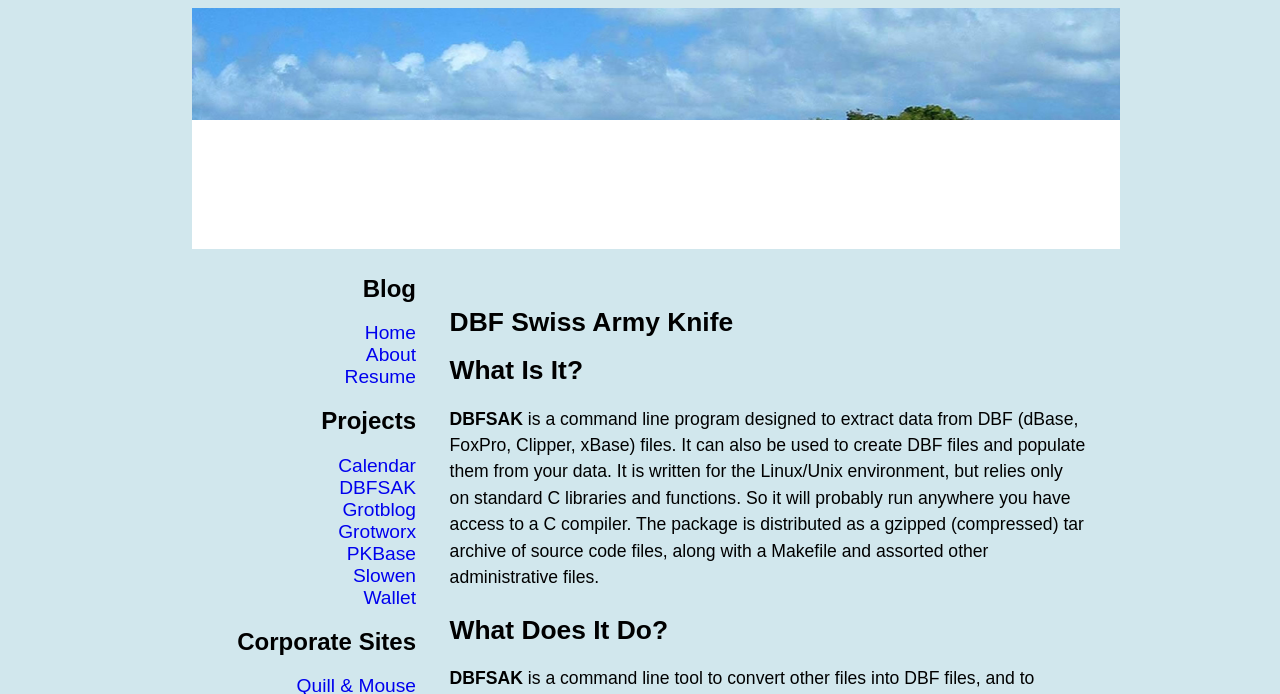Please find the bounding box coordinates of the element that must be clicked to perform the given instruction: "read about what DBFSAK does". The coordinates should be four float numbers from 0 to 1, i.e., [left, top, right, bottom].

[0.351, 0.889, 0.849, 0.927]